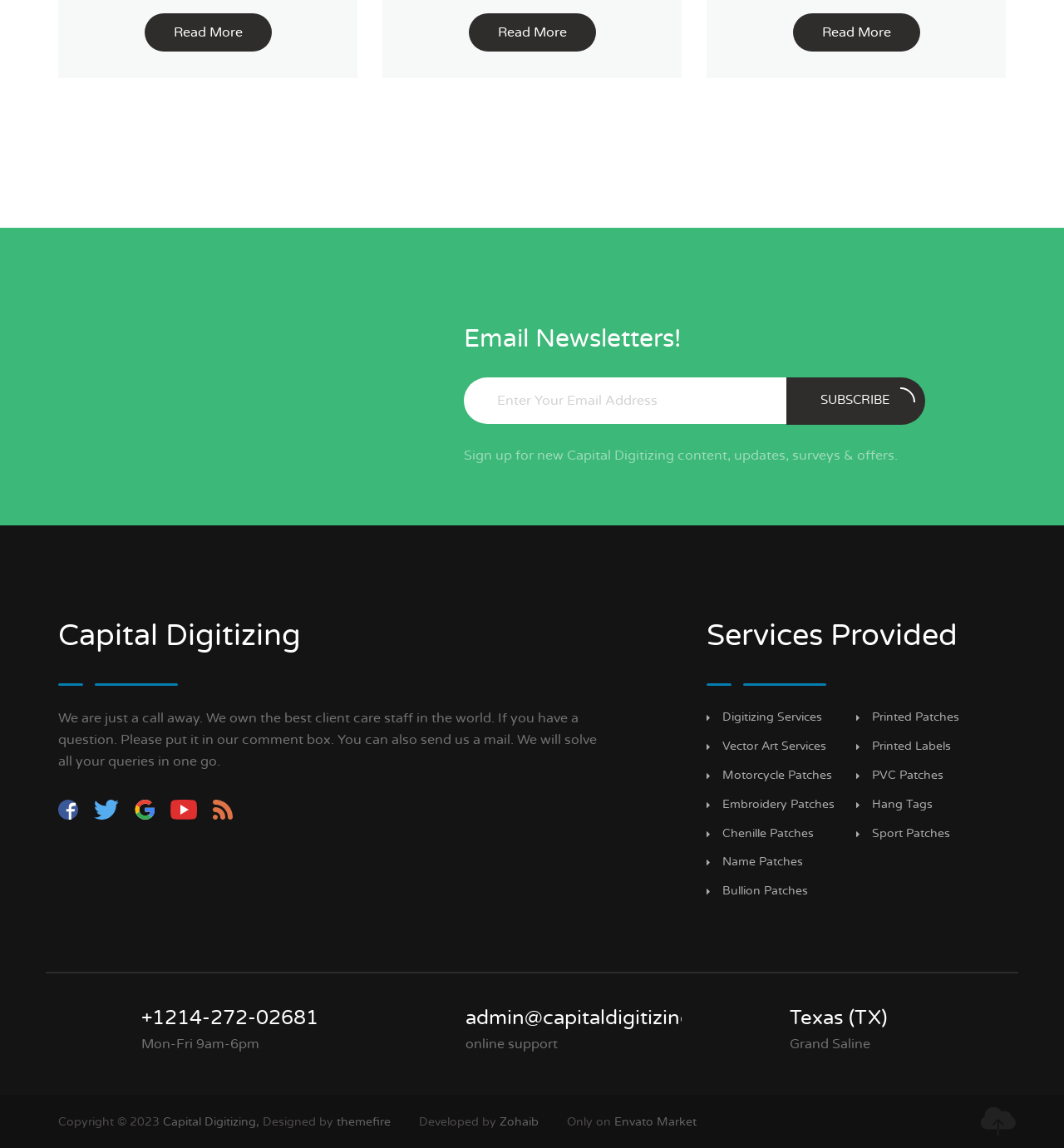How many social media links are there?
Answer the question with just one word or phrase using the image.

4